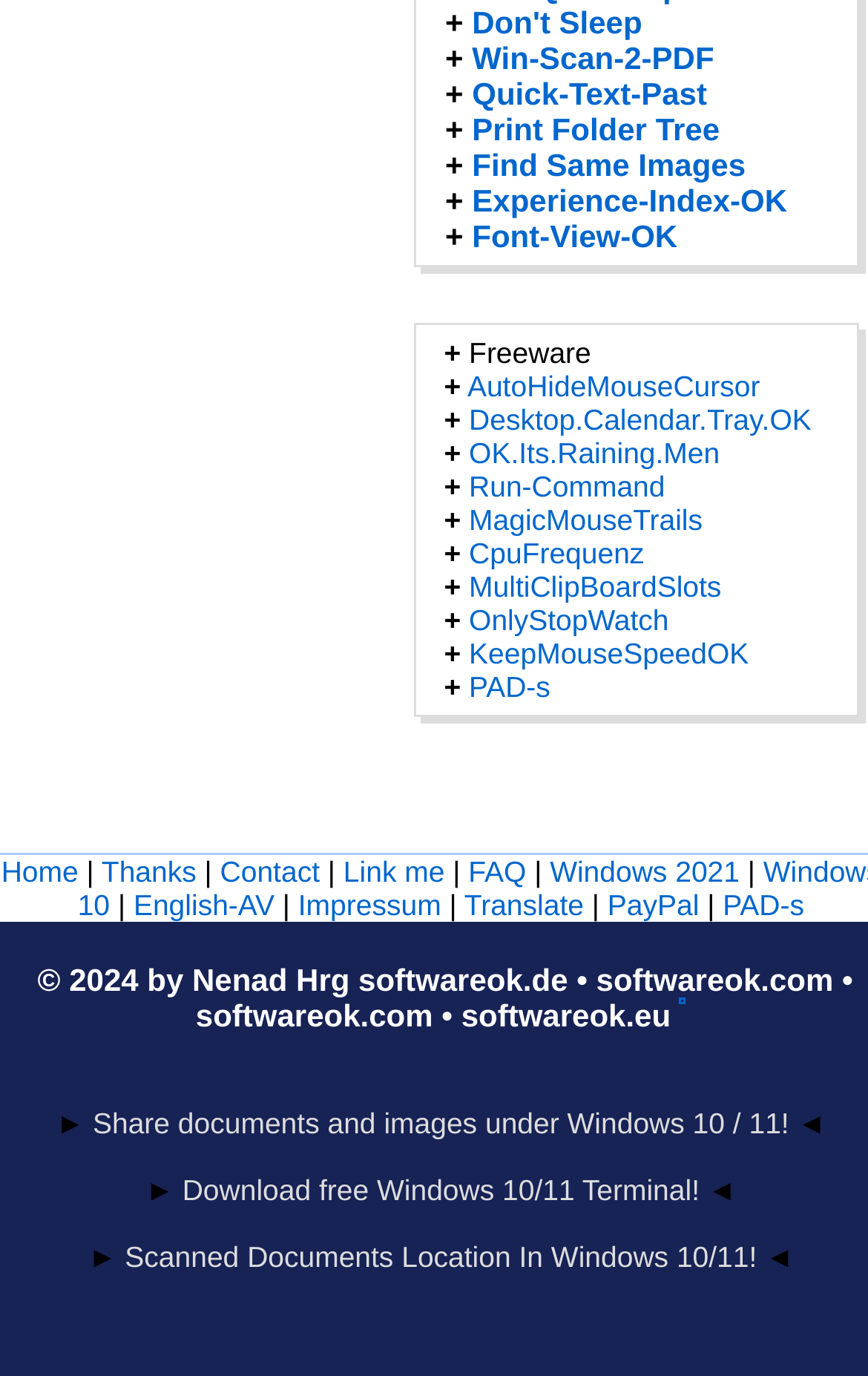Respond to the question below with a single word or phrase:
What is the purpose of the '+' symbol on the webpage?

To separate links